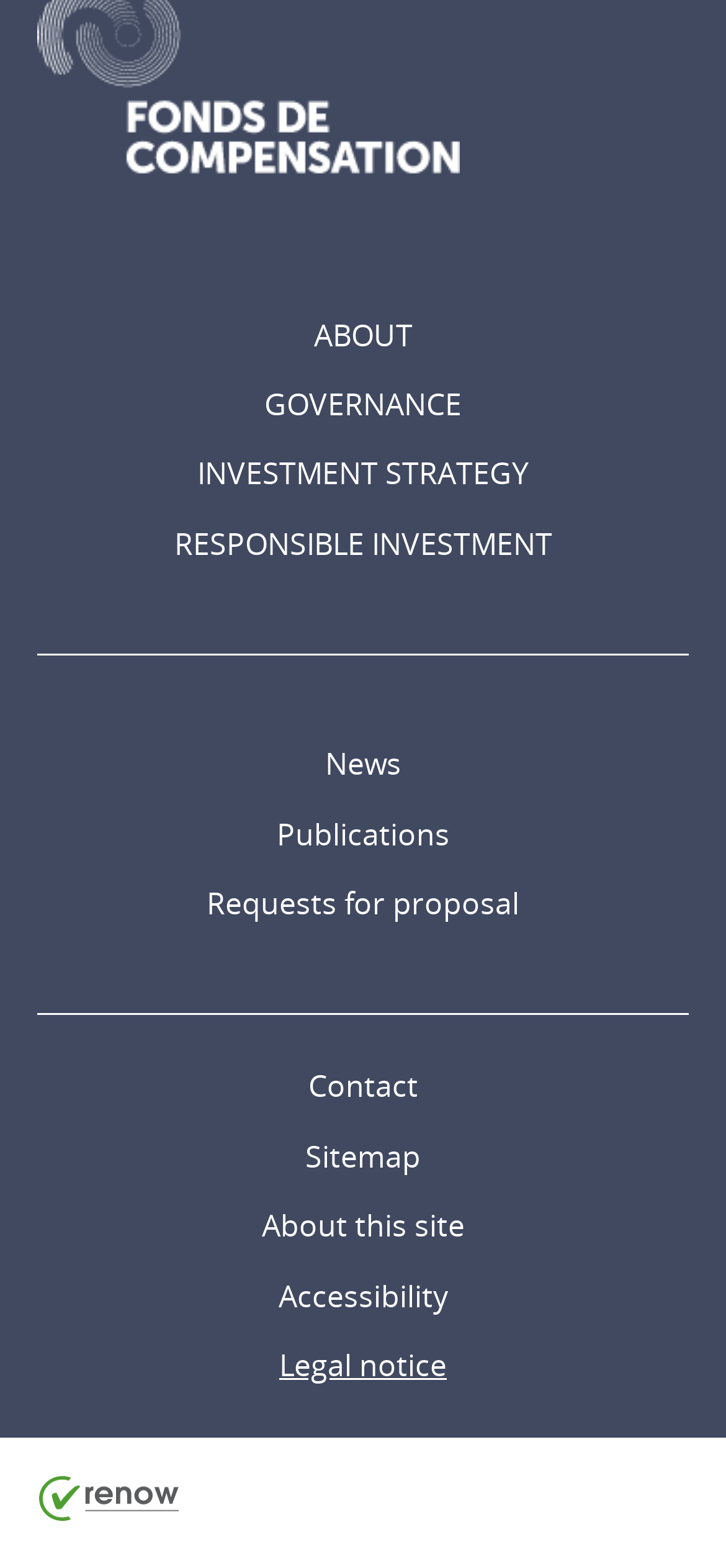Is there an image in the footer?
Please provide a comprehensive answer to the question based on the webpage screenshot.

I examined the footer section and found an image element with the text 'Renow', which is an image link.